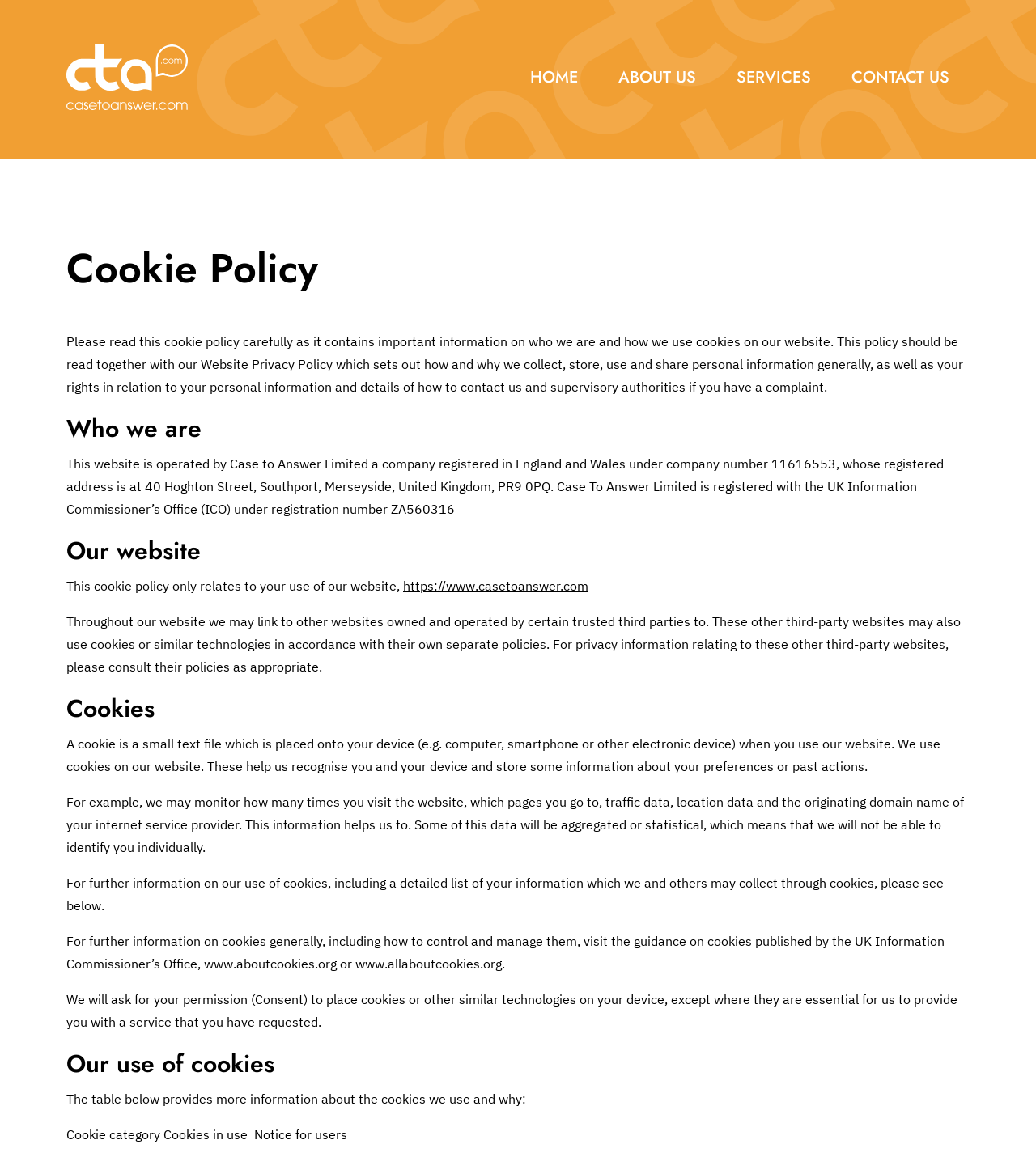What is the purpose of cookies on this website?
Could you please answer the question thoroughly and with as much detail as possible?

I found this information by reading the 'Cookies' section, which explains that cookies are small text files that help the website recognise users and their devices, and store some information about their preferences or past actions.